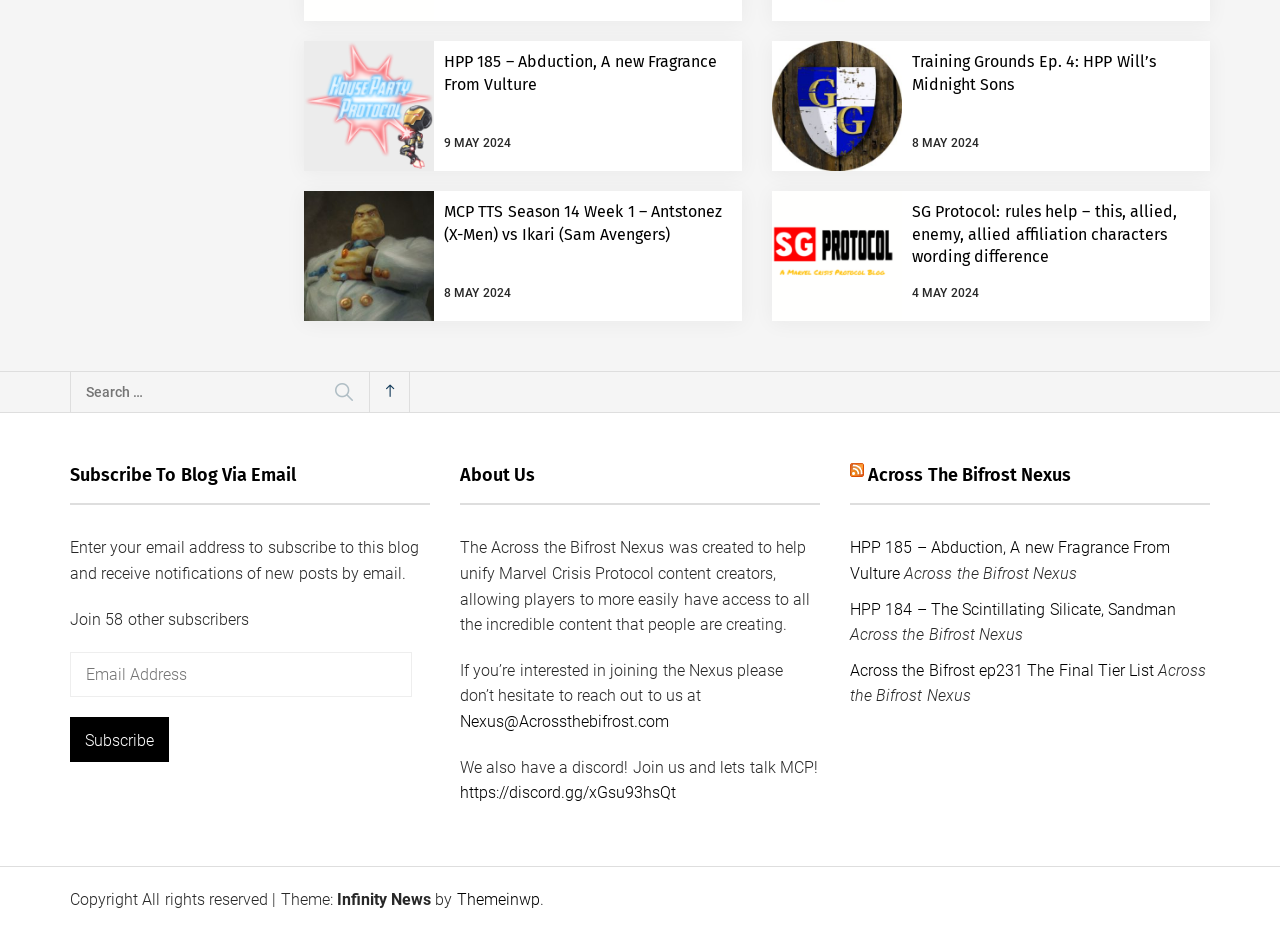Please identify the bounding box coordinates of the clickable area that will allow you to execute the instruction: "Join the discord".

[0.359, 0.84, 0.528, 0.861]